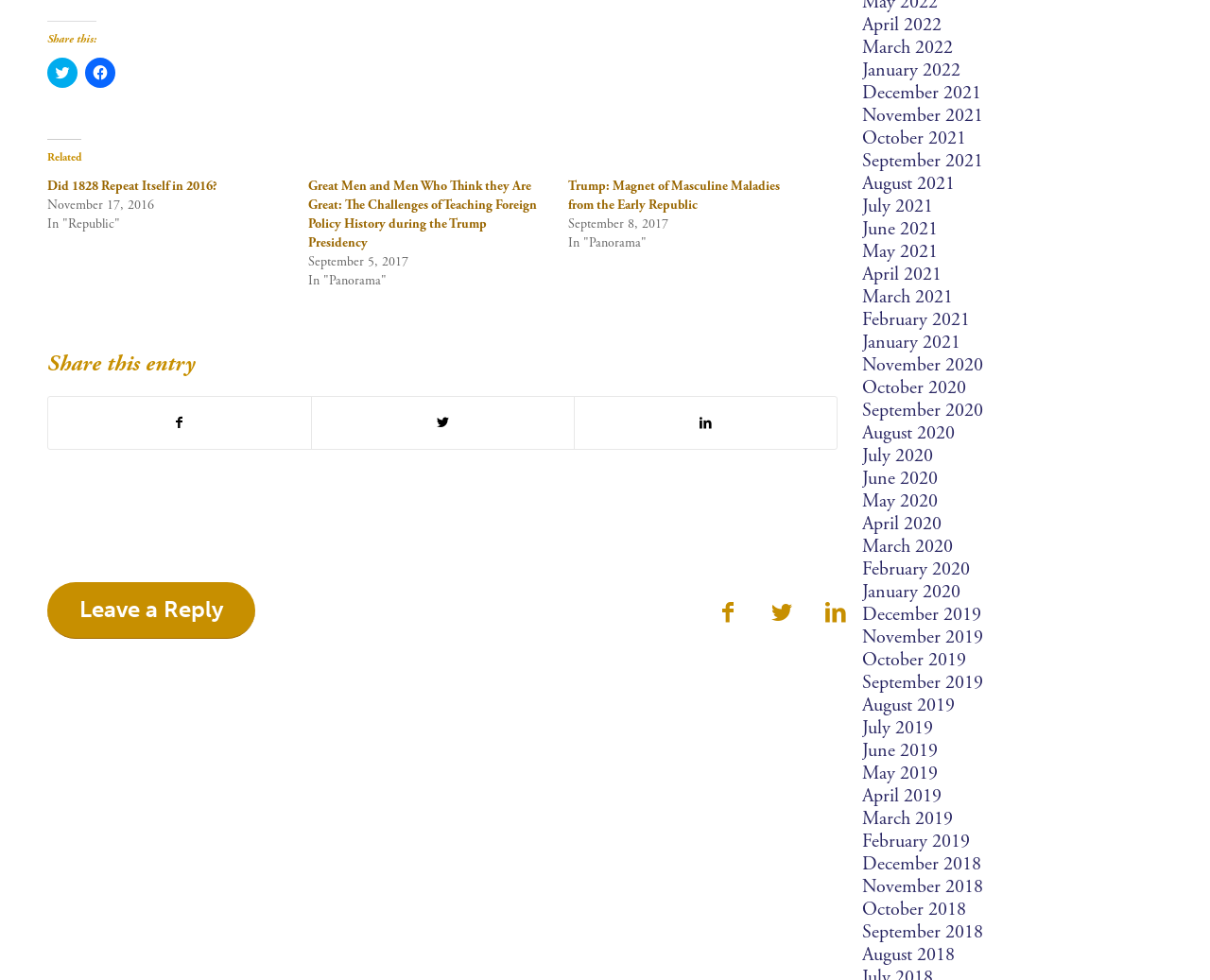Calculate the bounding box coordinates of the UI element given the description: "Share on Facebook".

[0.58, 0.599, 0.623, 0.652]